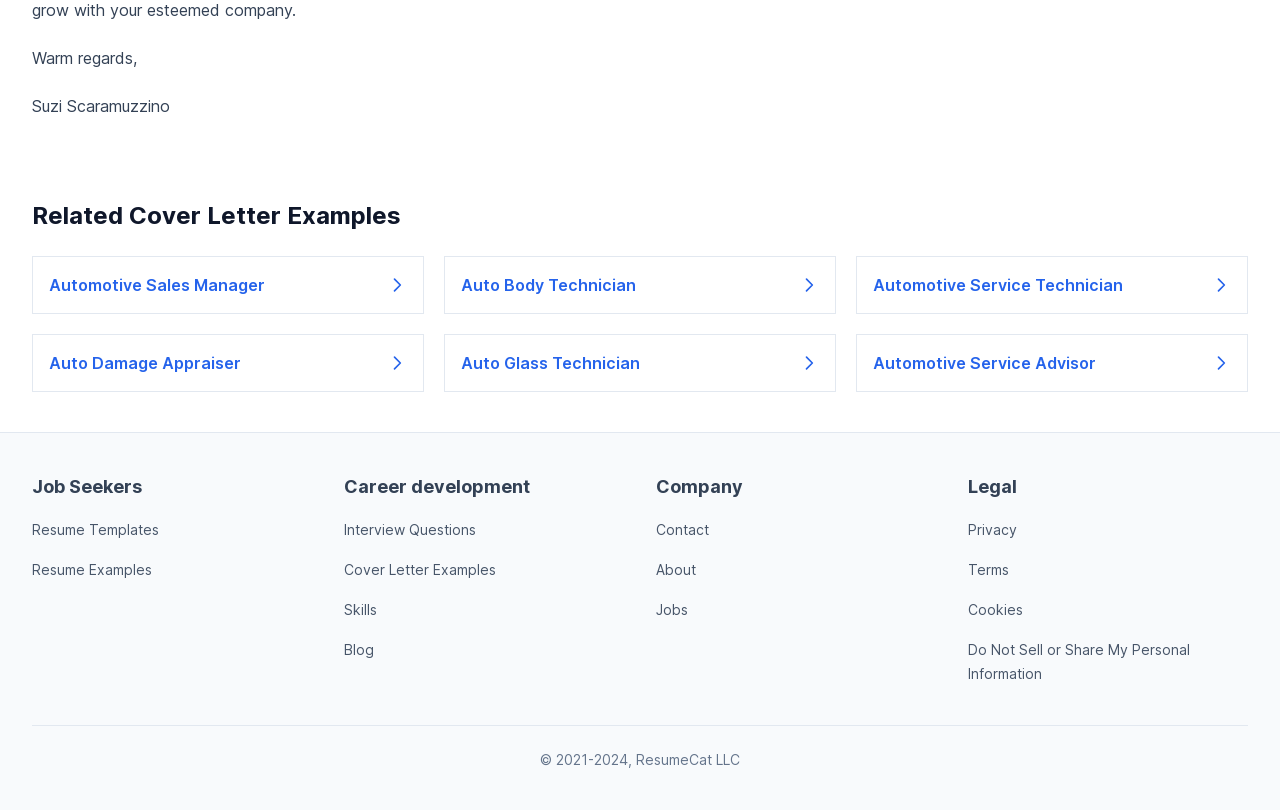Find the bounding box coordinates for the area you need to click to carry out the instruction: "Explore Interview Questions". The coordinates should be four float numbers between 0 and 1, indicated as [left, top, right, bottom].

[0.269, 0.643, 0.372, 0.664]